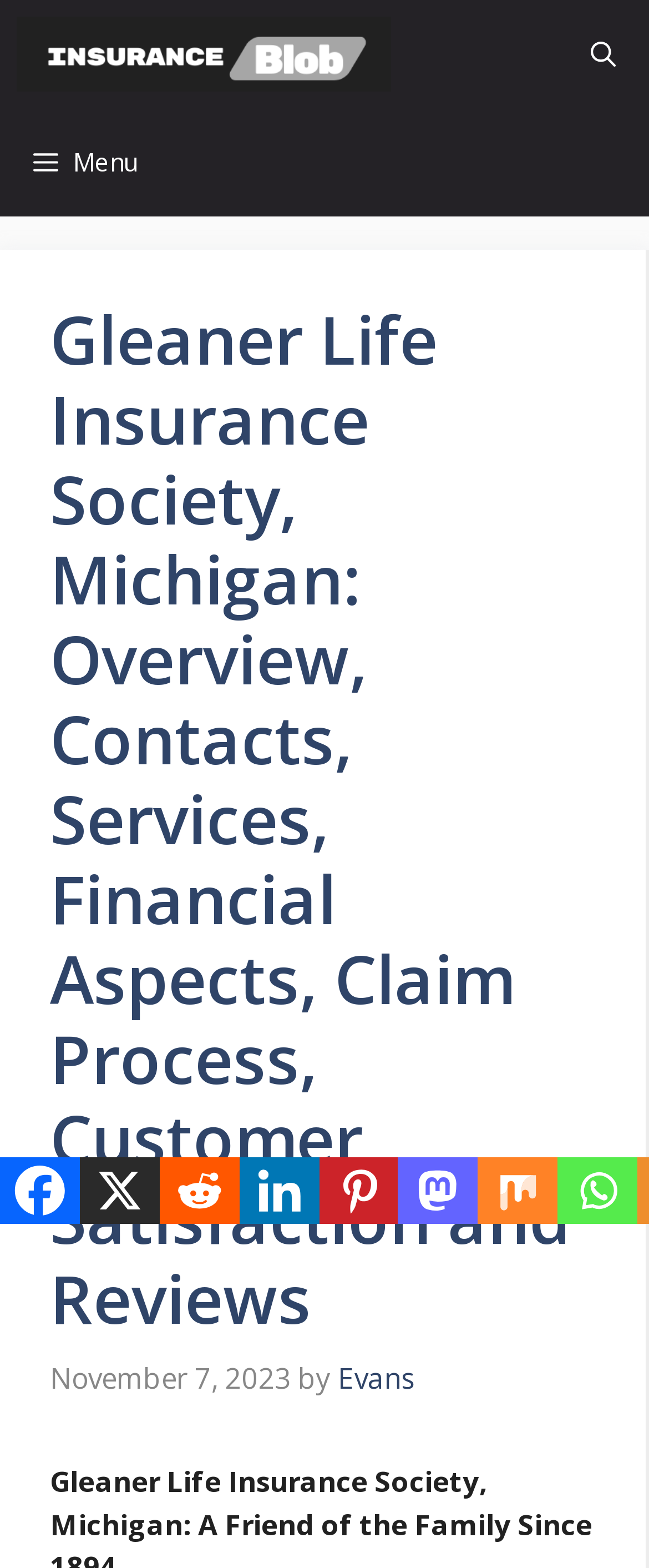Explain the webpage's design and content in an elaborate manner.

The webpage is about Gleaner Life Insurance Society, with a focus on securing one's future through reliable policies for financial stability and peace of mind. 

At the top of the page, there is a primary navigation menu spanning the entire width, with an "Insurance Blob" logo on the left and a "Menu" button on the left side. On the right side of the navigation menu, there is an "Open search" button. 

Below the navigation menu, there is a header section that occupies most of the page's width. The header section contains a heading that reads "Gleaner Life Insurance Society, Michigan: Overview, Contacts, Services, Financial Aspects, Claim Process, Customer Satisfaction and Reviews". 

Underneath the heading, there is a timestamp indicating "November 7, 2023" by "Evans". 

At the bottom of the page, there are seven social media links, including Facebook, X, Reddit, Linkedin, Pinterest, Mastodon, and Mix, aligned horizontally from left to right.